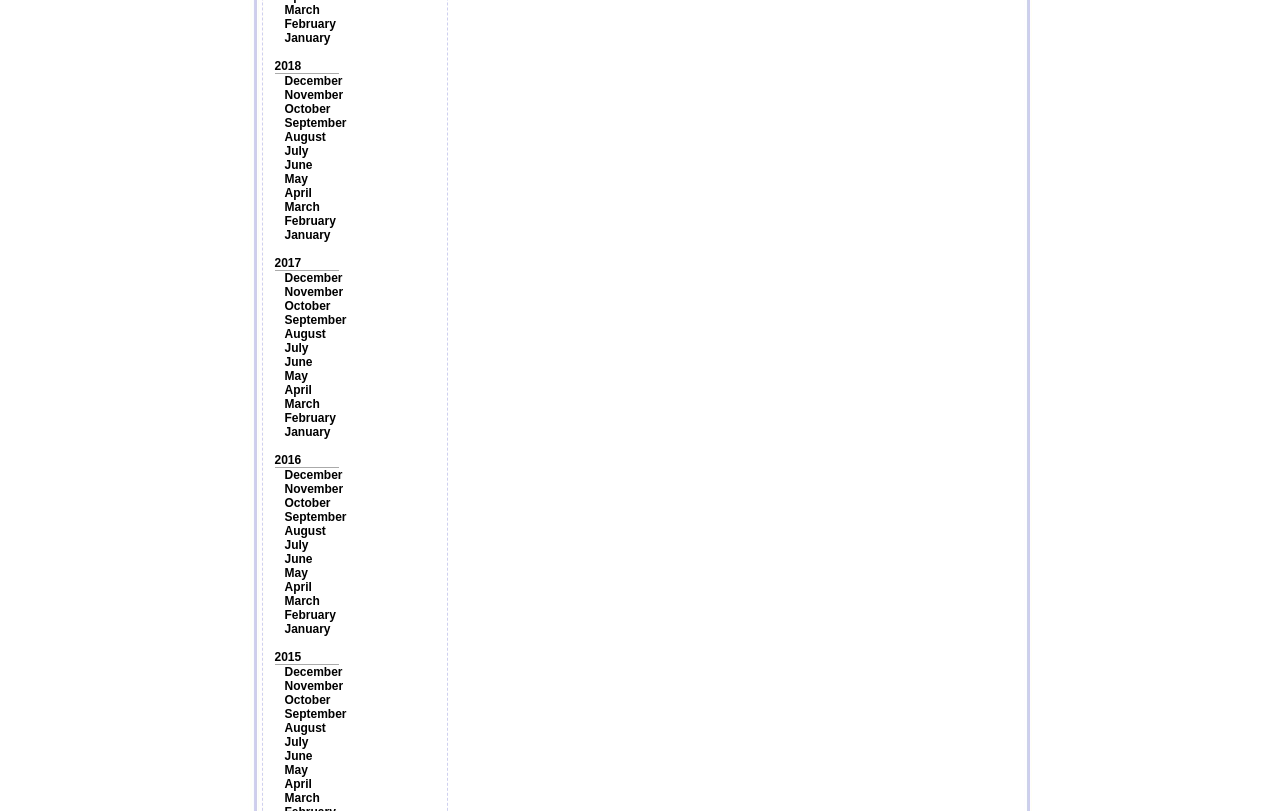Identify and provide the bounding box coordinates of the UI element described: "March". The coordinates should be formatted as [left, top, right, bottom], with each number being a float between 0 and 1.

[0.222, 0.732, 0.25, 0.75]